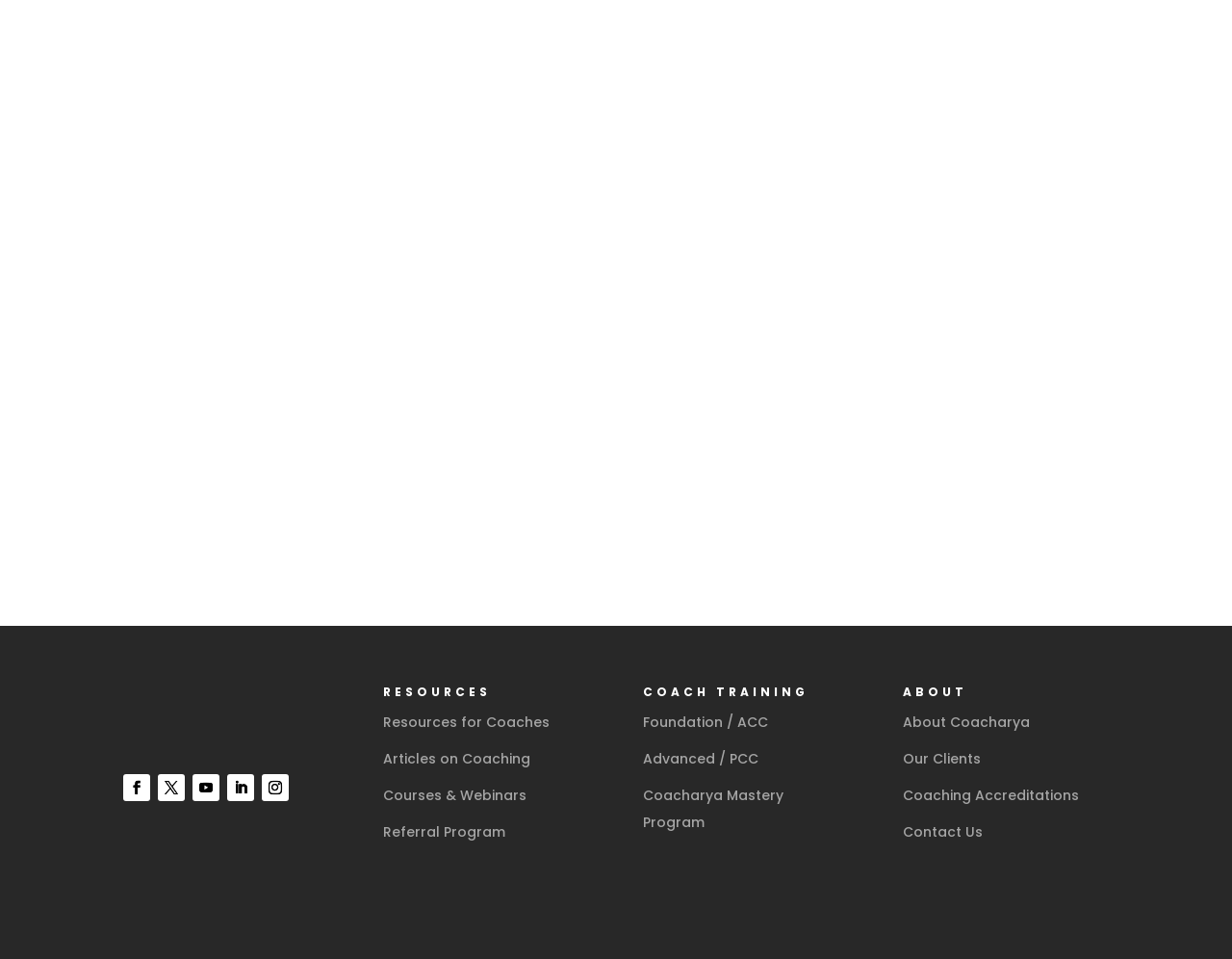Please provide a one-word or short phrase answer to the question:
How many social media links are there?

5